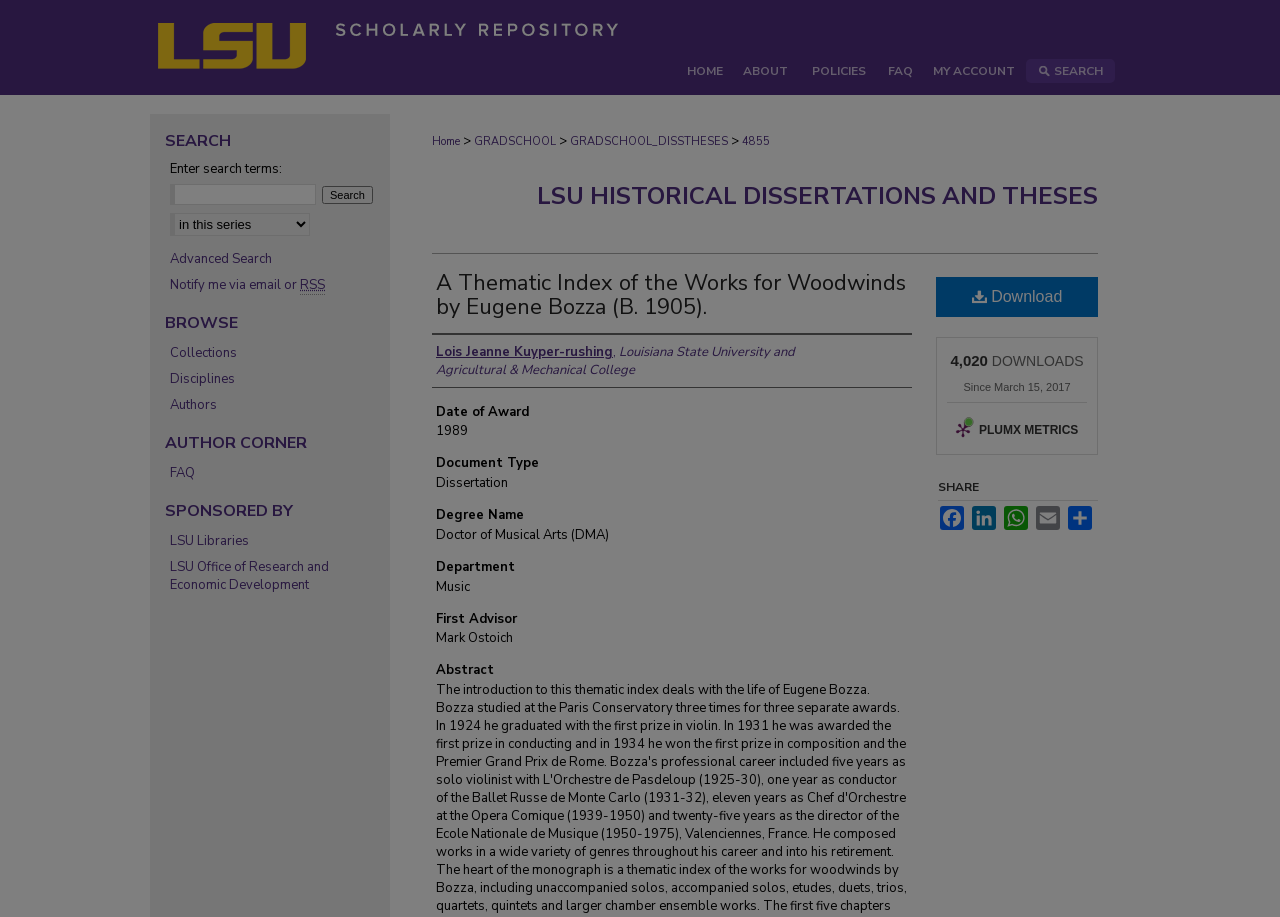Can you pinpoint the bounding box coordinates for the clickable element required for this instruction: "Search for something"? The coordinates should be four float numbers between 0 and 1, i.e., [left, top, right, bottom].

[0.133, 0.2, 0.247, 0.223]